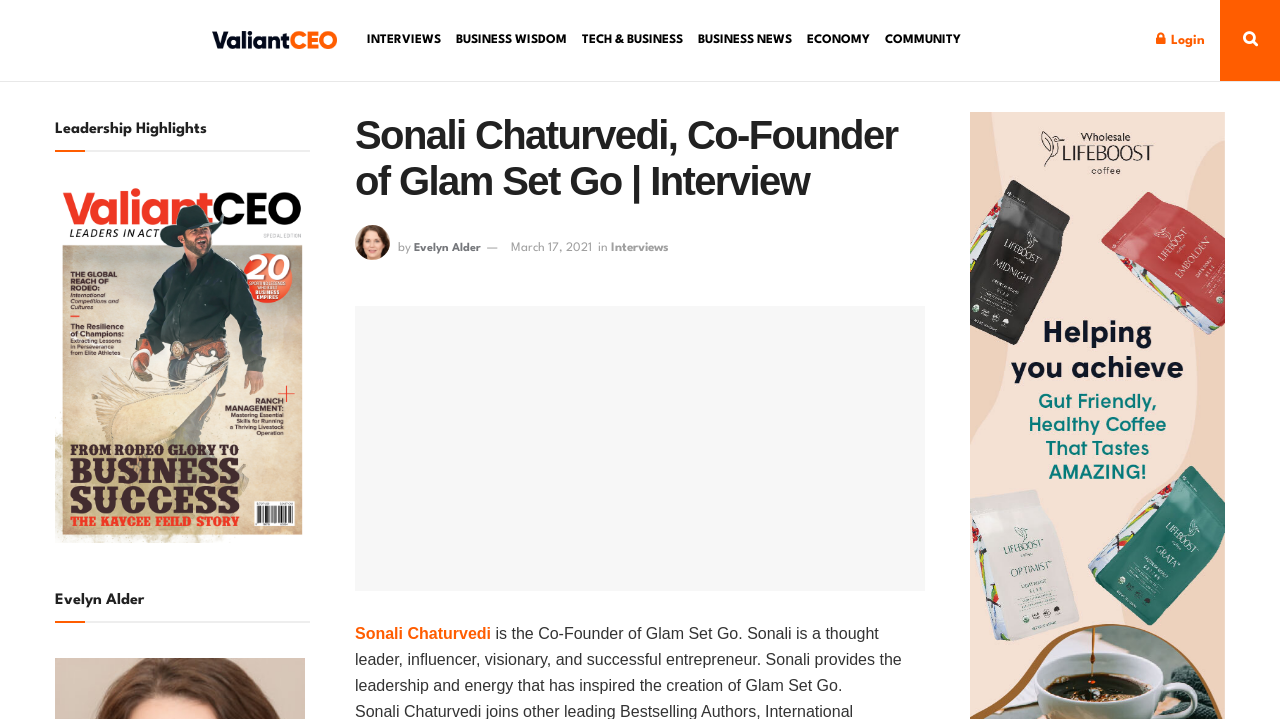Who is the author of the interview?
Please give a detailed and thorough answer to the question, covering all relevant points.

The author of the interview can be found in the text 'by Evelyn Alder' which is located above the date of the interview.